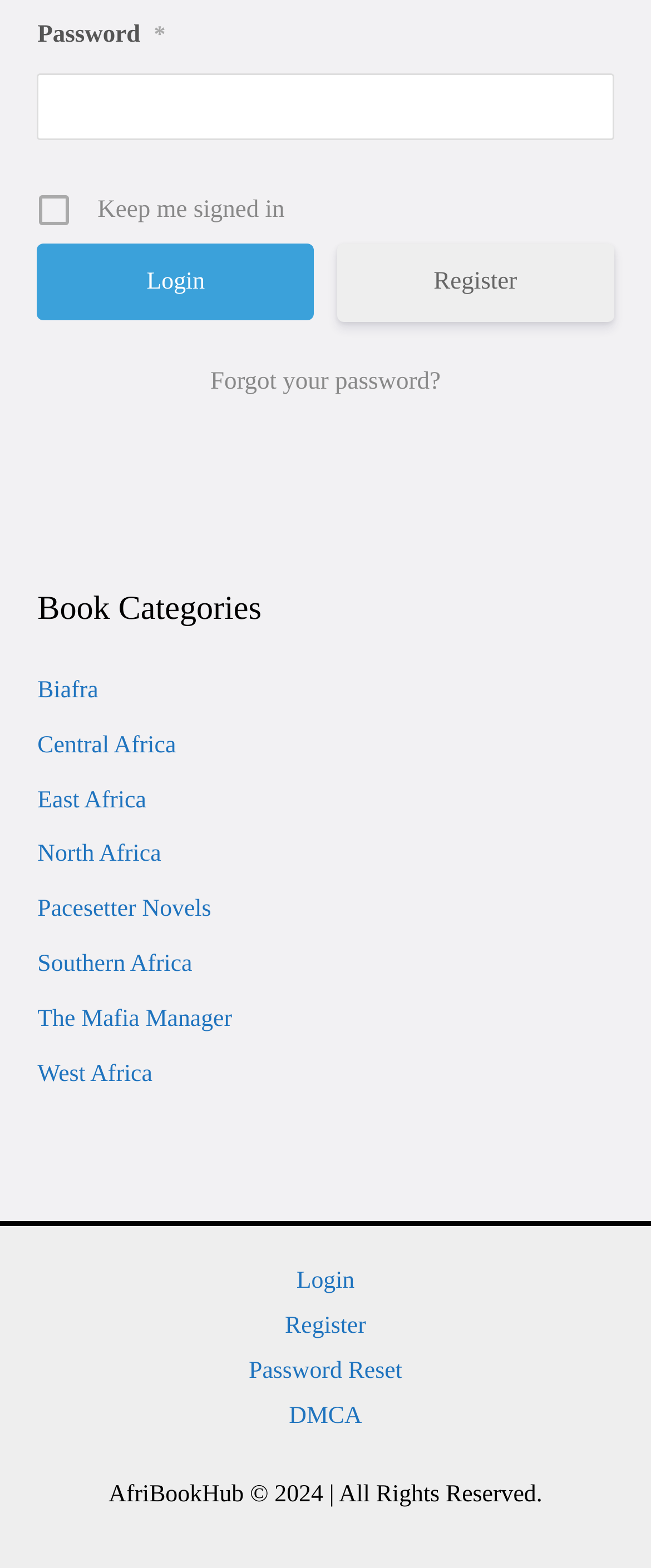How many navigation links are in the footer?
Refer to the screenshot and answer in one word or phrase.

4